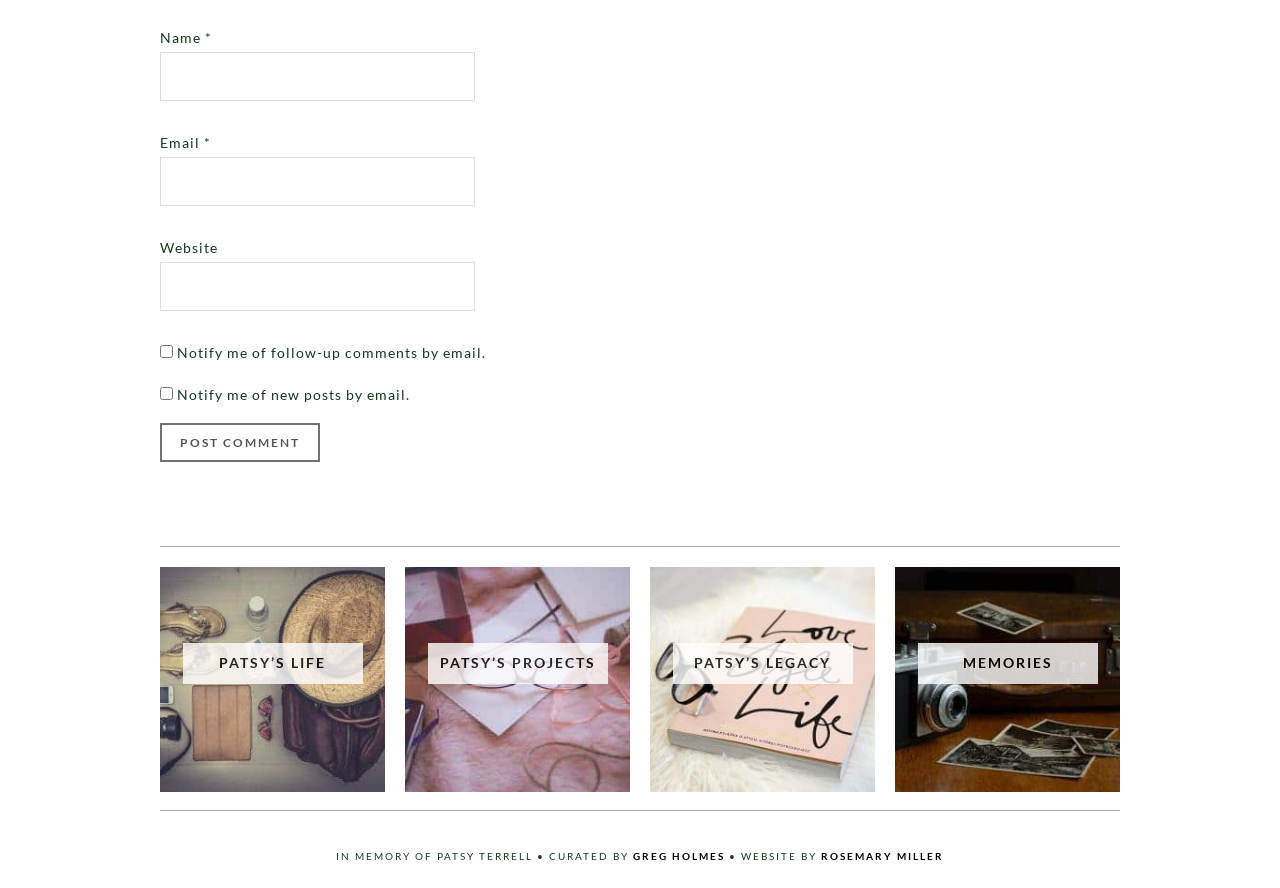Provide your answer to the question using just one word or phrase: What is the purpose of the 'Post Comment' button?

To submit a comment